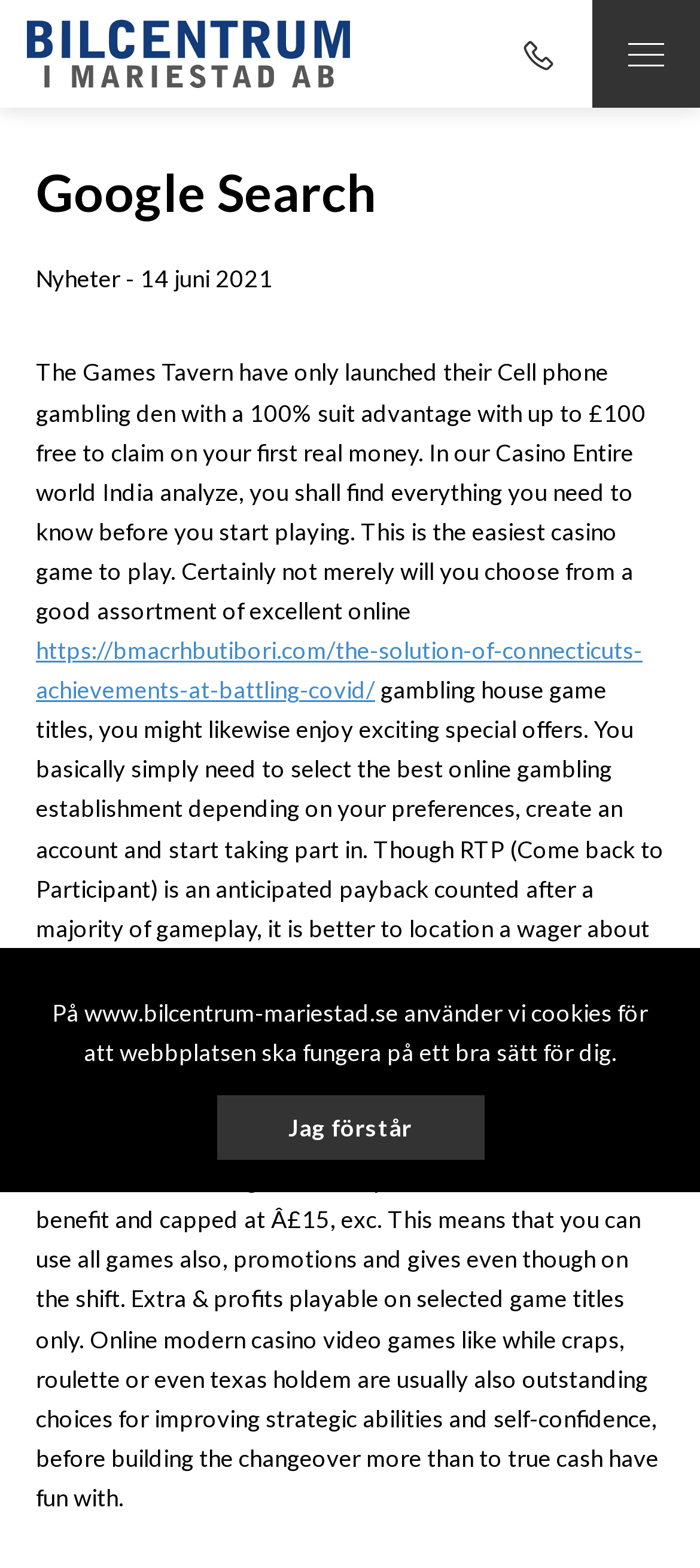Examine the image and give a thorough answer to the following question:
What is the purpose of playing online casino games?

According to the webpage content, playing online casino games like craps, roulette, or texas holdem can help improve strategic abilities and self-confidence before transitioning to real cash play.